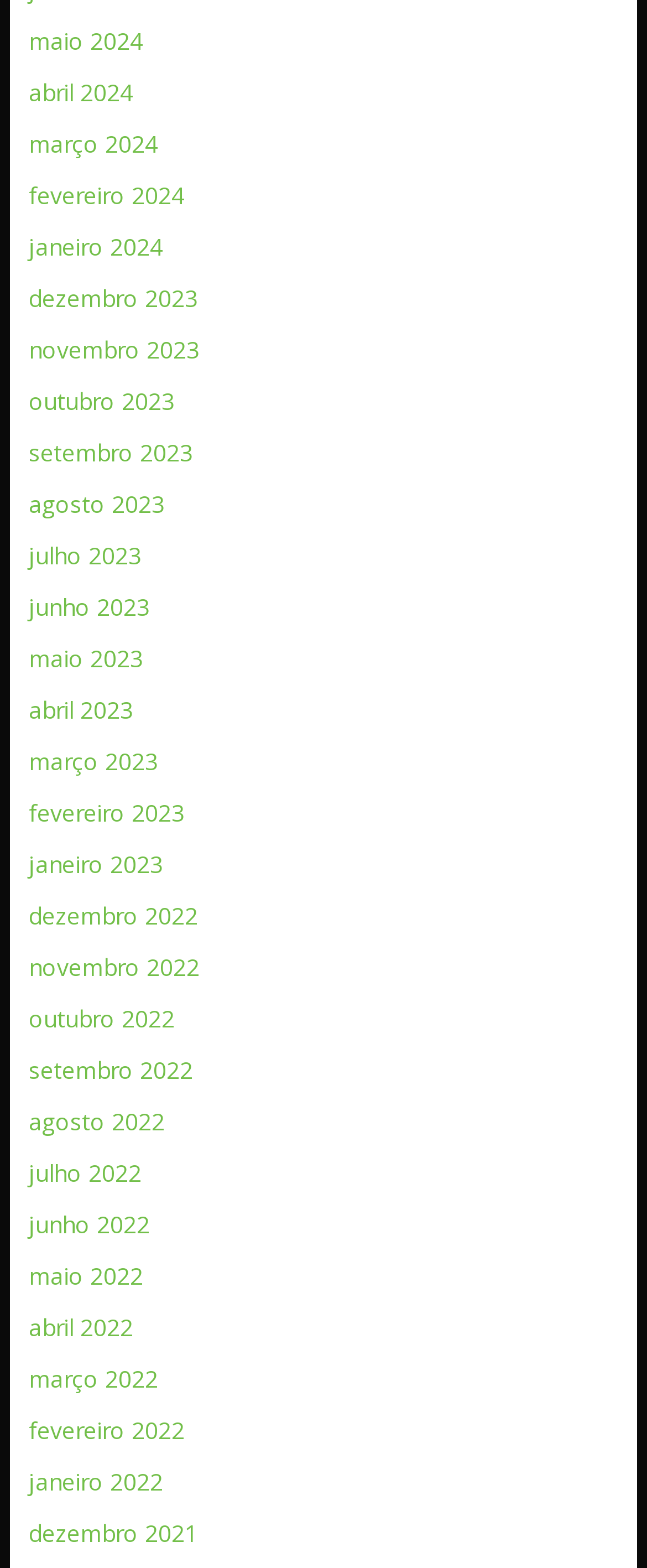Identify the bounding box coordinates of the region I need to click to complete this instruction: "Visit the 'HOME' page".

None